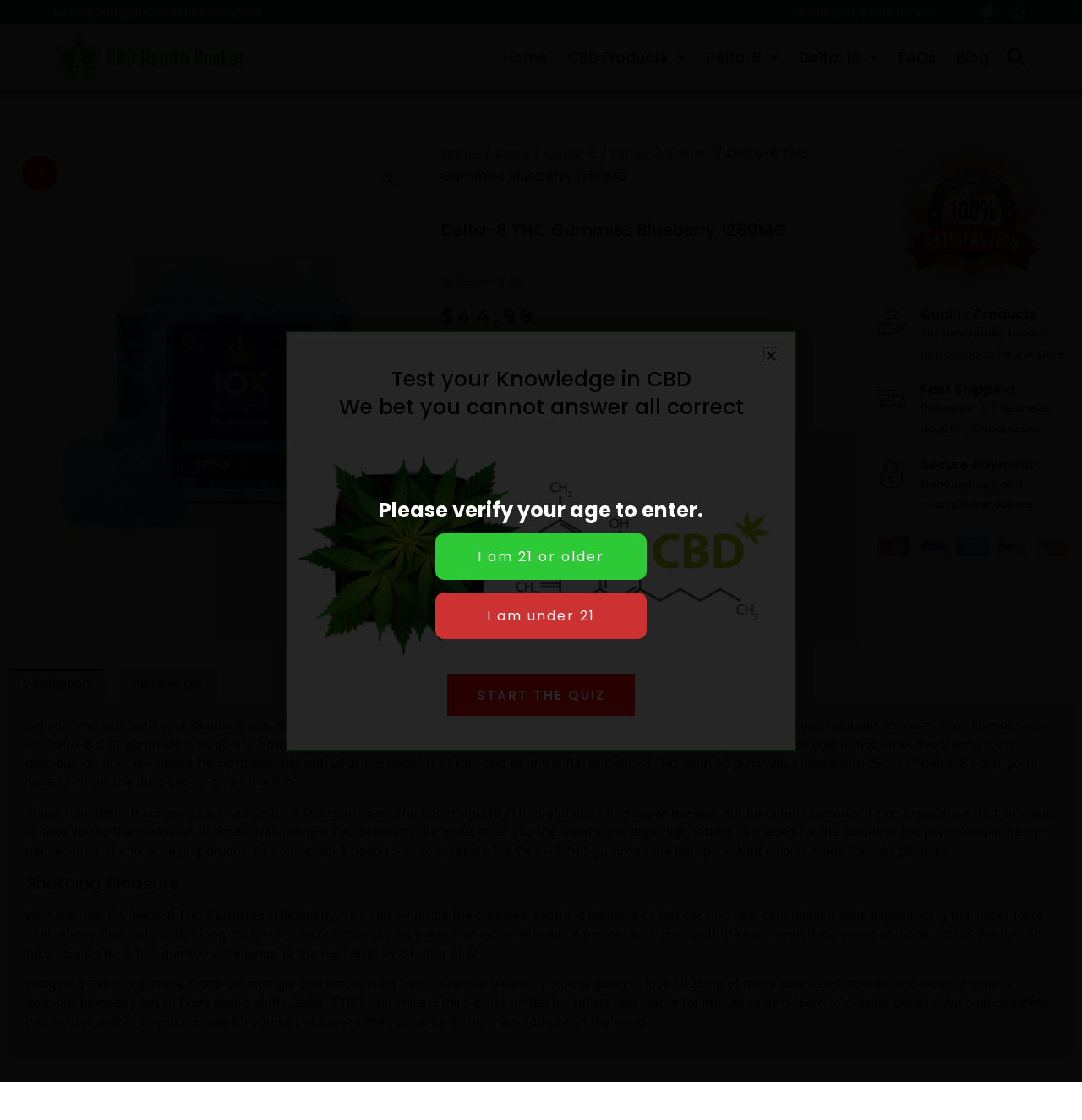Pinpoint the bounding box coordinates of the clickable element needed to complete the instruction: "Go to the home page". The coordinates should be provided as four float numbers between 0 and 1: [left, top, right, bottom].

[0.456, 0.035, 0.515, 0.068]